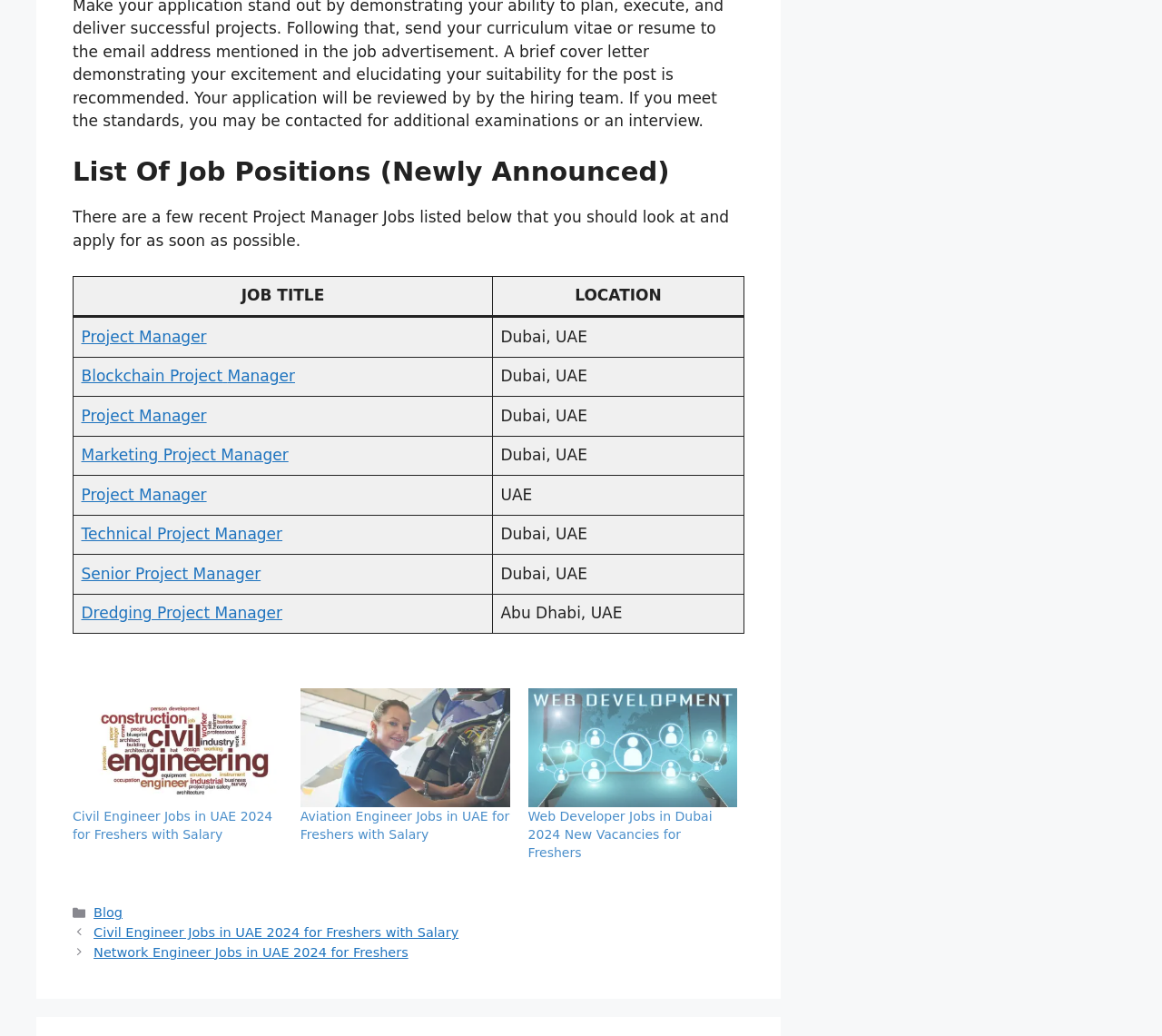What is the bounding box coordinate of the 'Web Developer Jobs in Dubai 2024 New Vacancies for Freshers' link?
Using the image as a reference, give a one-word or short phrase answer.

[0.454, 0.664, 0.635, 0.779]